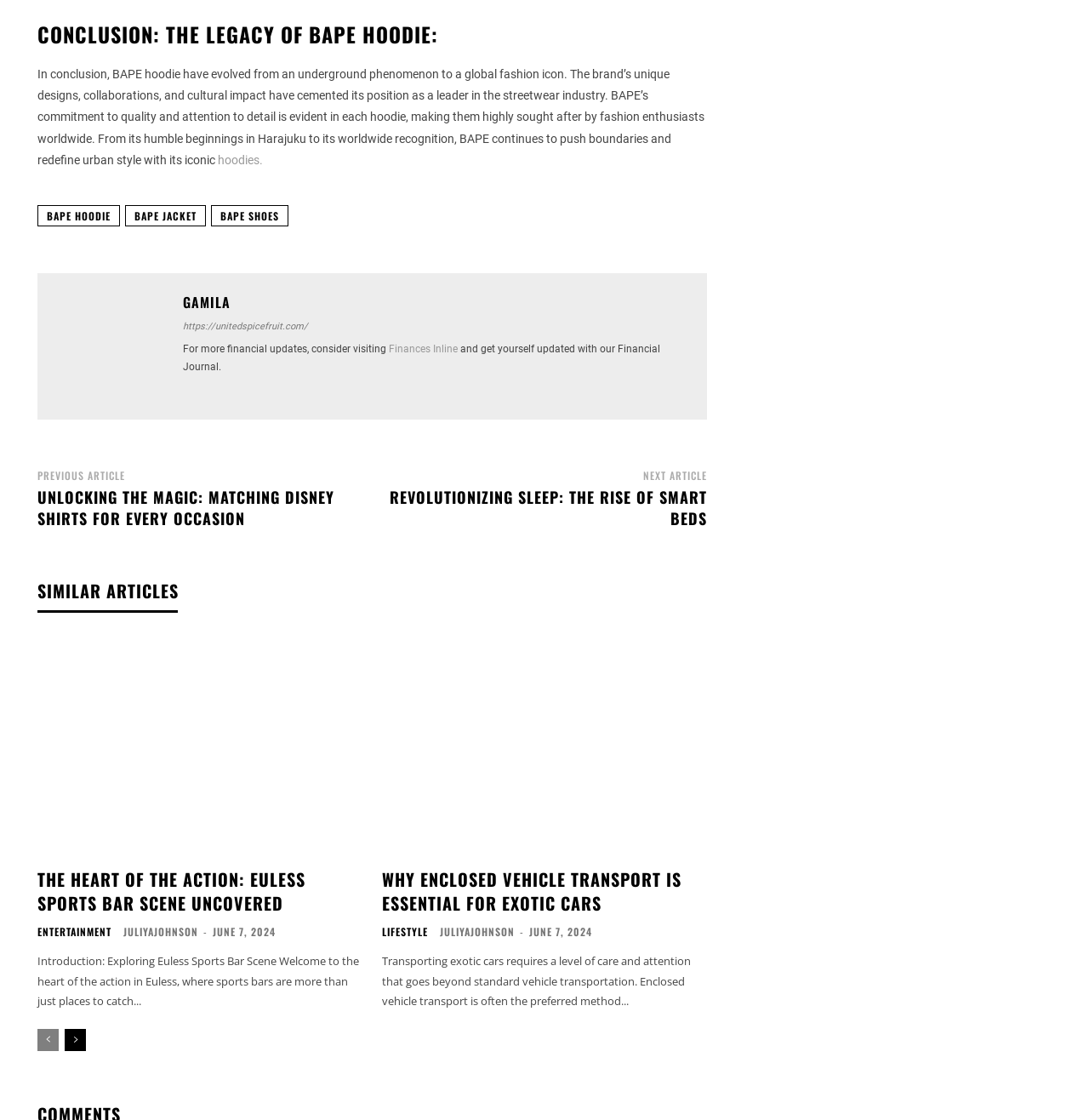What is the date of the article 'THE HEART OF THE ACTION: EULESS SPORTS BAR SCENE UNCOVERED'?
Please provide a comprehensive answer to the question based on the webpage screenshot.

The date of the article can be found by looking at the time element which displays the date 'JUNE 7, 2024'.